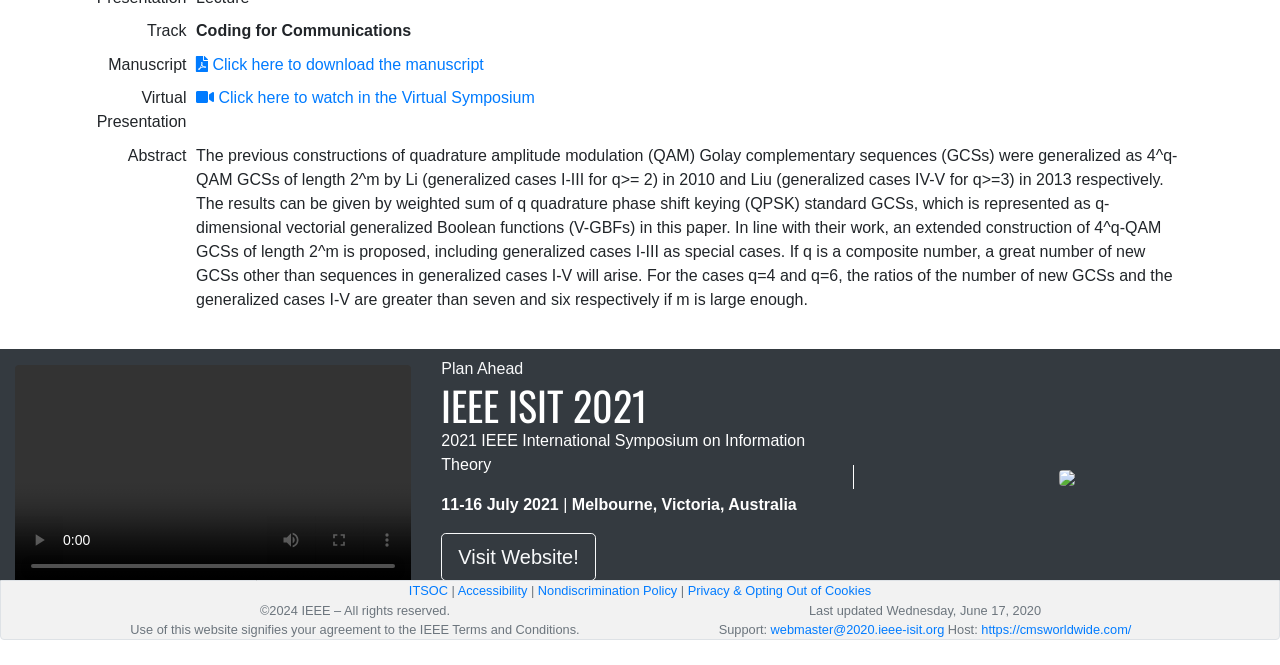Provide the bounding box for the UI element matching this description: "https://cmsworldwide.com/".

[0.767, 0.935, 0.884, 0.958]